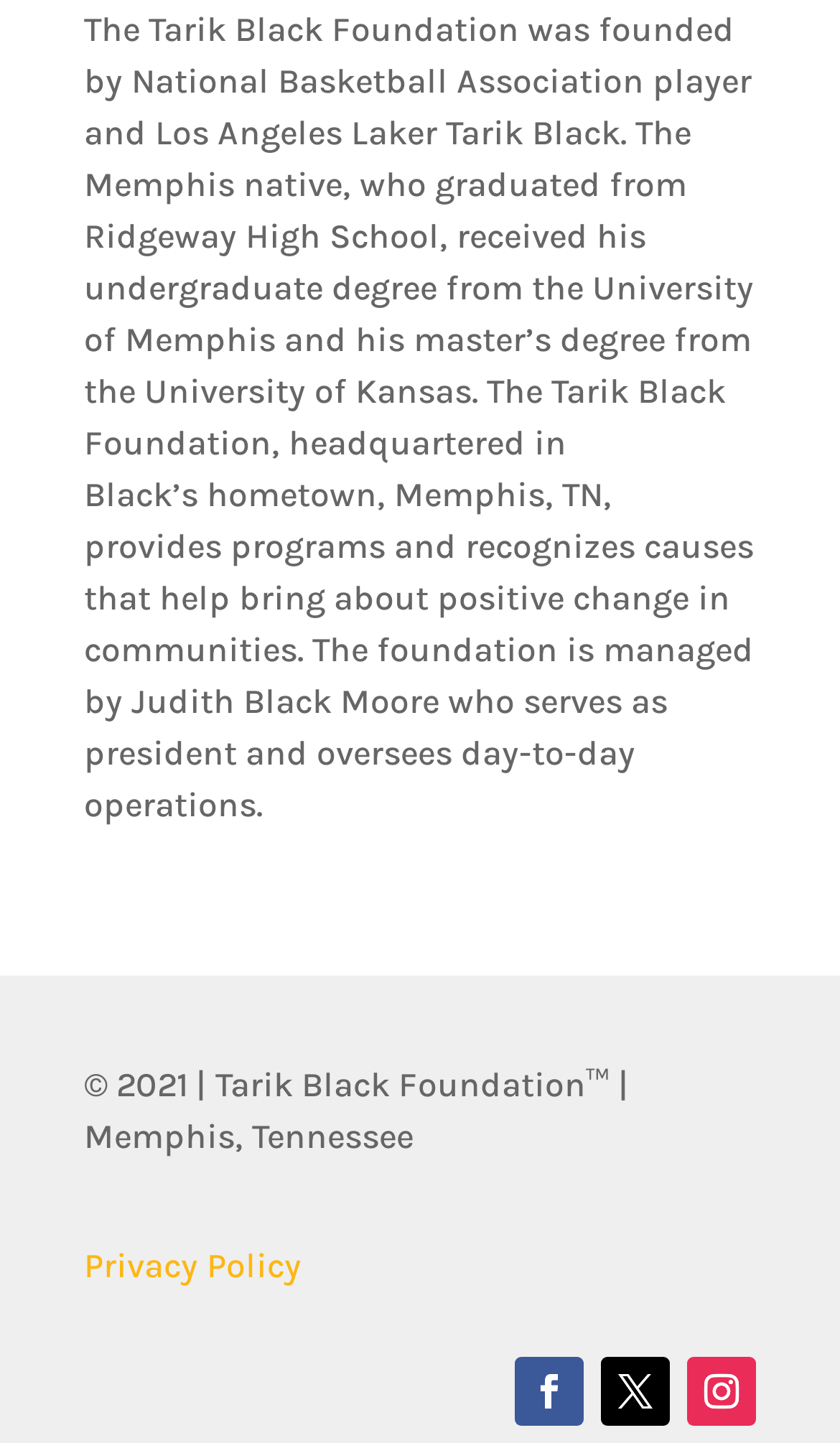Using the description "December 19, 2023", predict the bounding box of the relevant HTML element.

None